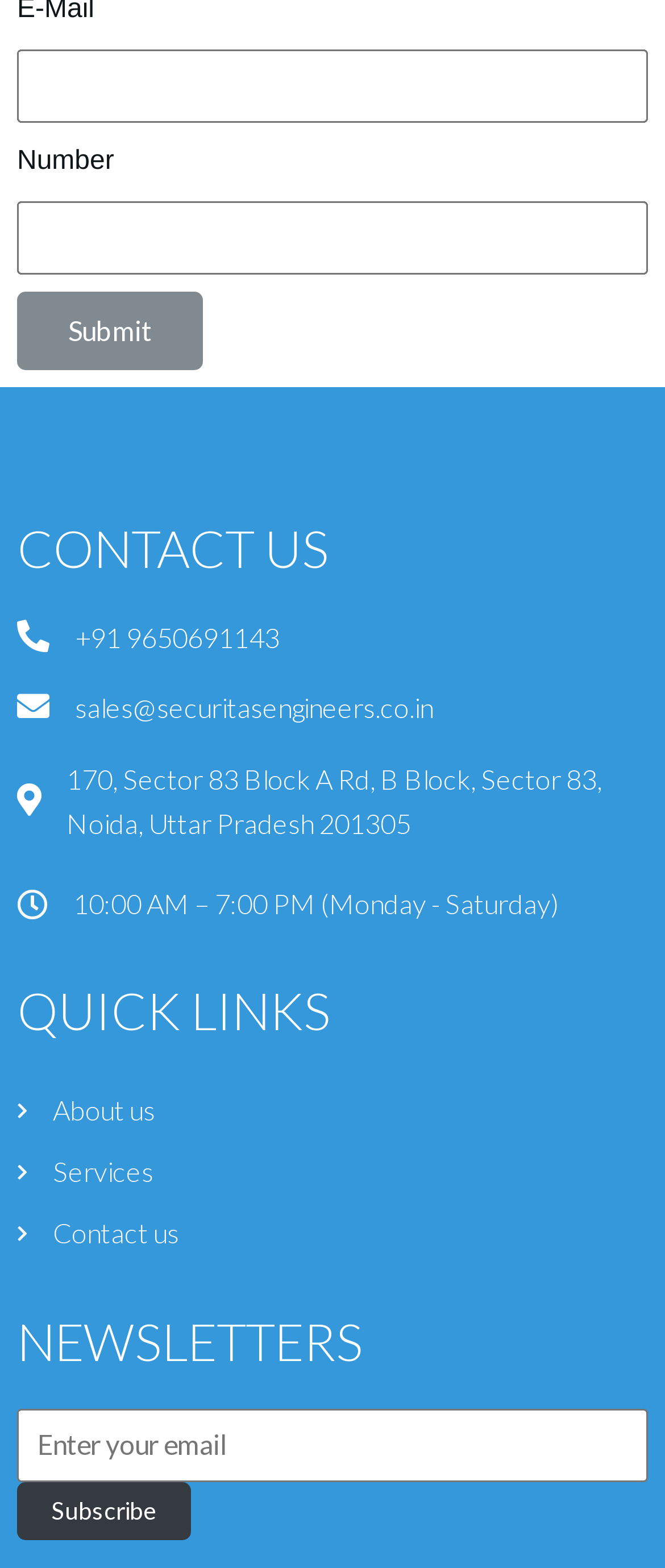Identify the bounding box for the described UI element. Provide the coordinates in (top-left x, top-left y, bottom-right x, bottom-right y) format with values ranging from 0 to 1: Contact us

[0.026, 0.767, 0.974, 0.807]